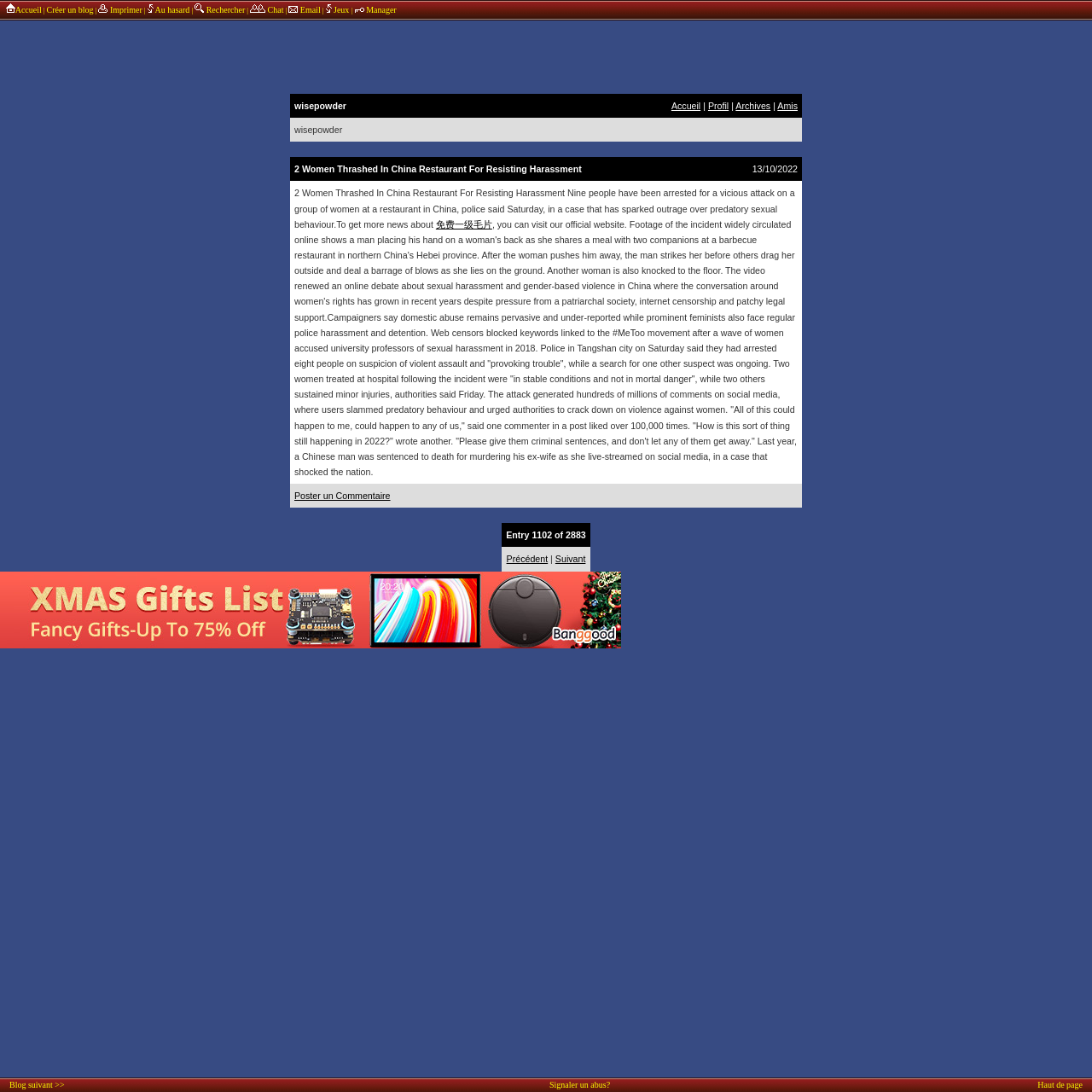Show the bounding box coordinates of the region that should be clicked to follow the instruction: "view previous entry."

[0.464, 0.507, 0.502, 0.517]